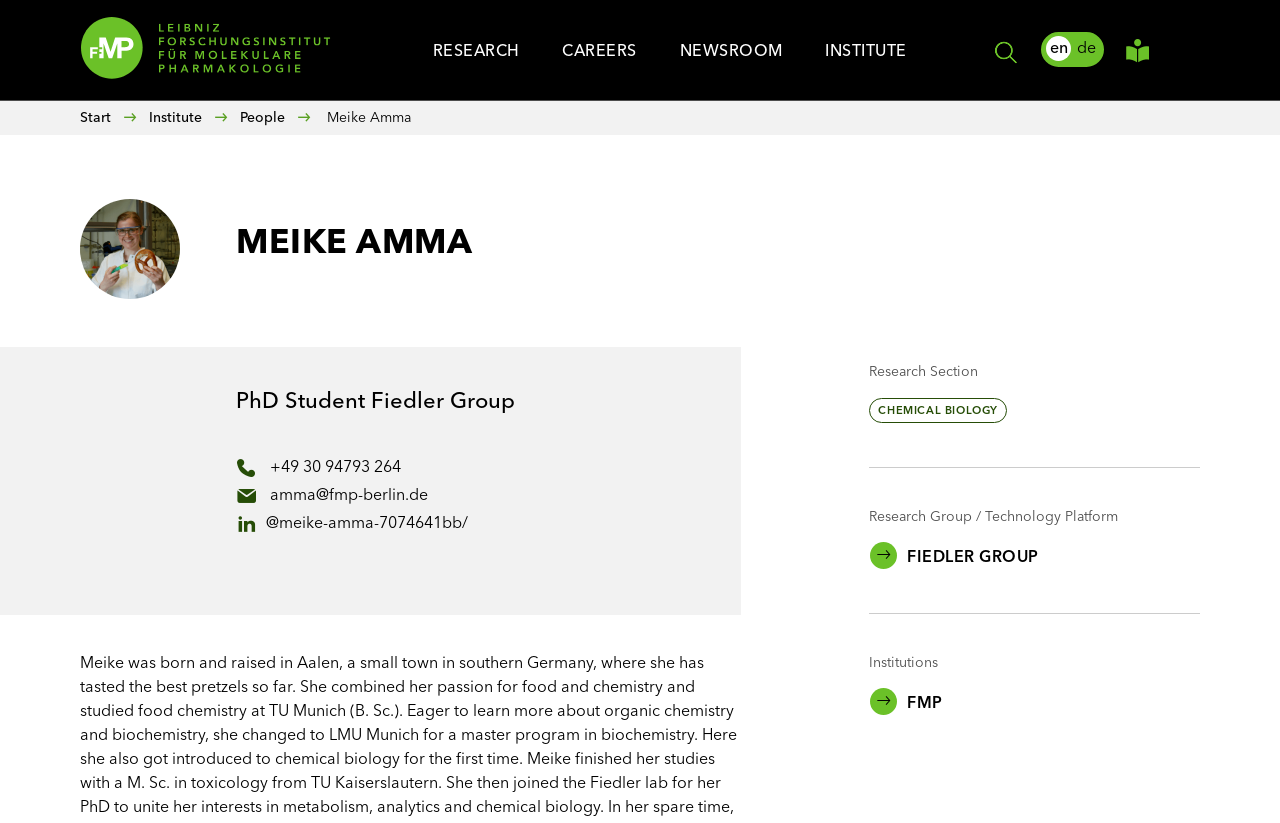What is the email address of Meike Amma?
Provide a detailed and extensive answer to the question.

I found the contact information of Meike Amma in the webpage, which includes a link to her email address. The email address is 'amma@fmp-berlin.de'.